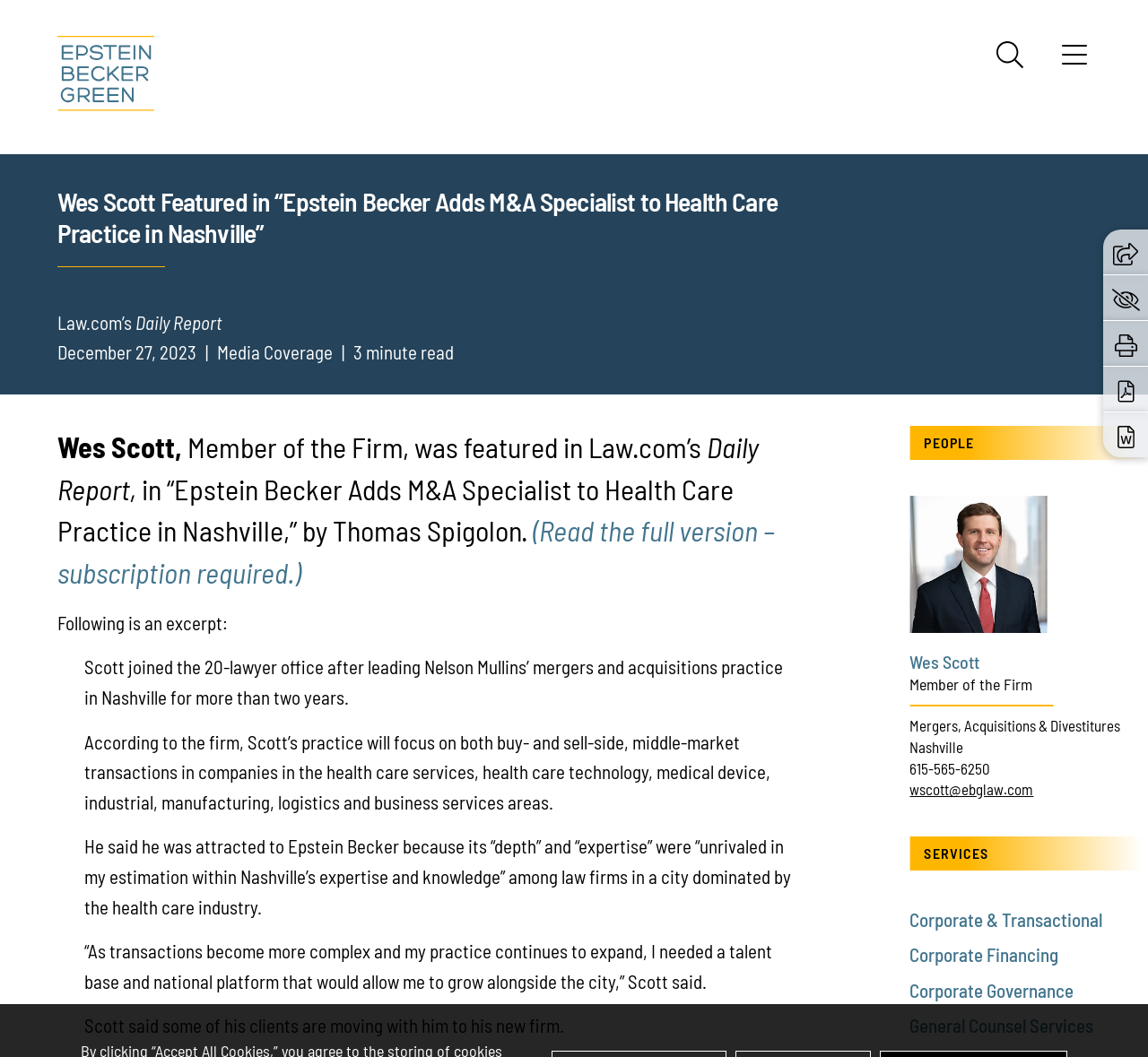Reply to the question below using a single word or brief phrase:
How many areas of focus does Wes Scott's practice have?

7